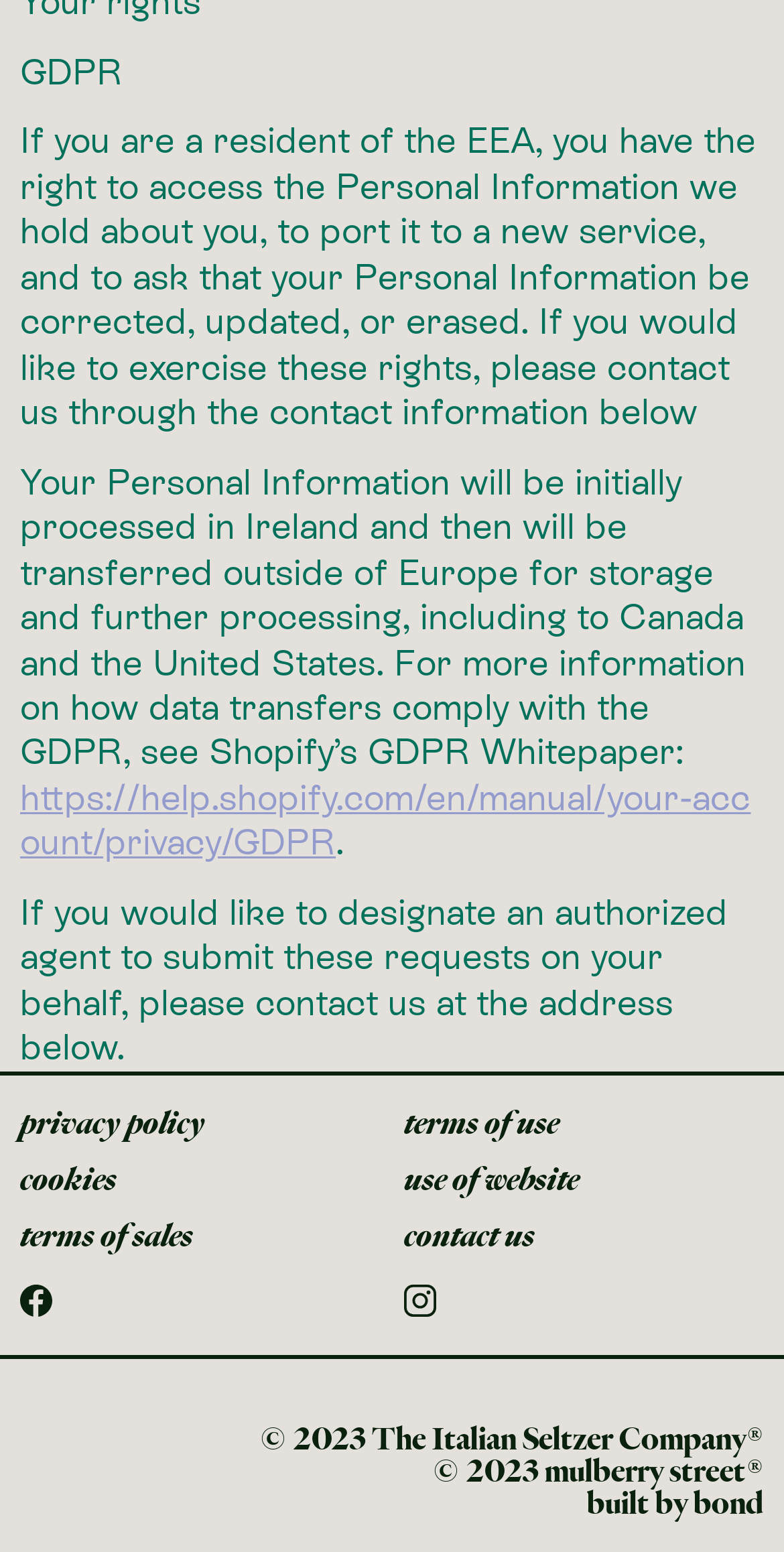How many social media links are there?
Refer to the screenshot and answer in one word or phrase.

2